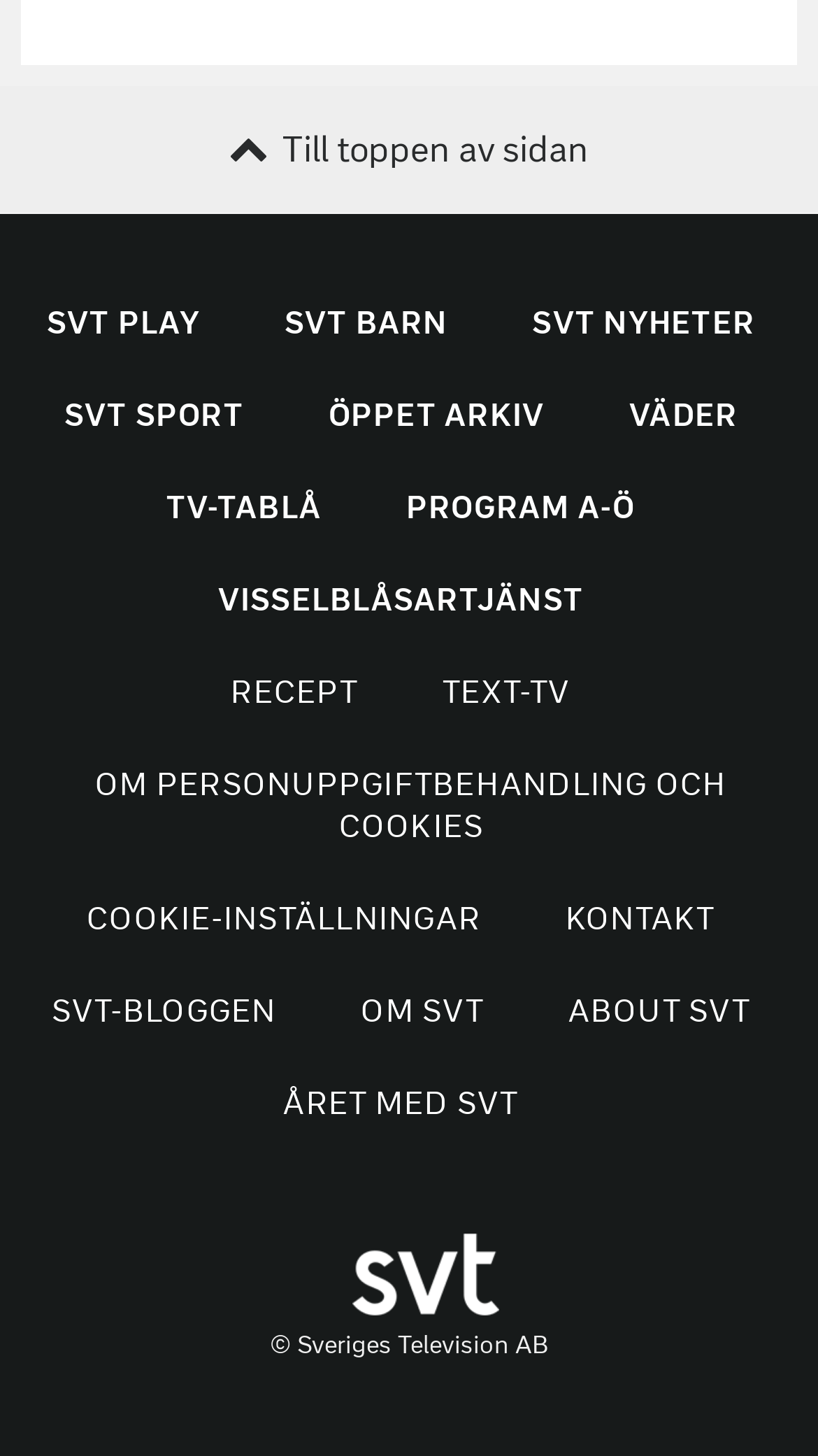Using the image as a reference, answer the following question in as much detail as possible:
What is the logo of the website?

I found an image element with the description 'SVT logotyp', which is likely the logo of the website.